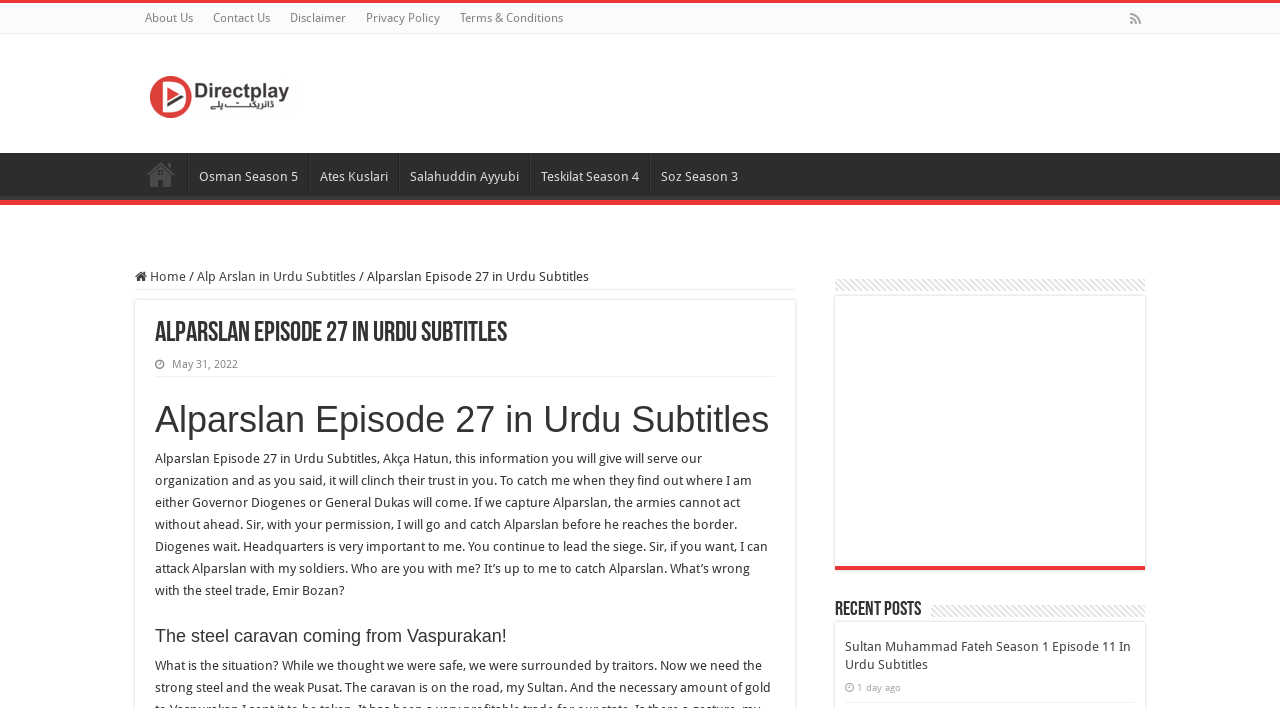Respond to the following question using a concise word or phrase: 
What is the text of the first link on the top left?

About Us